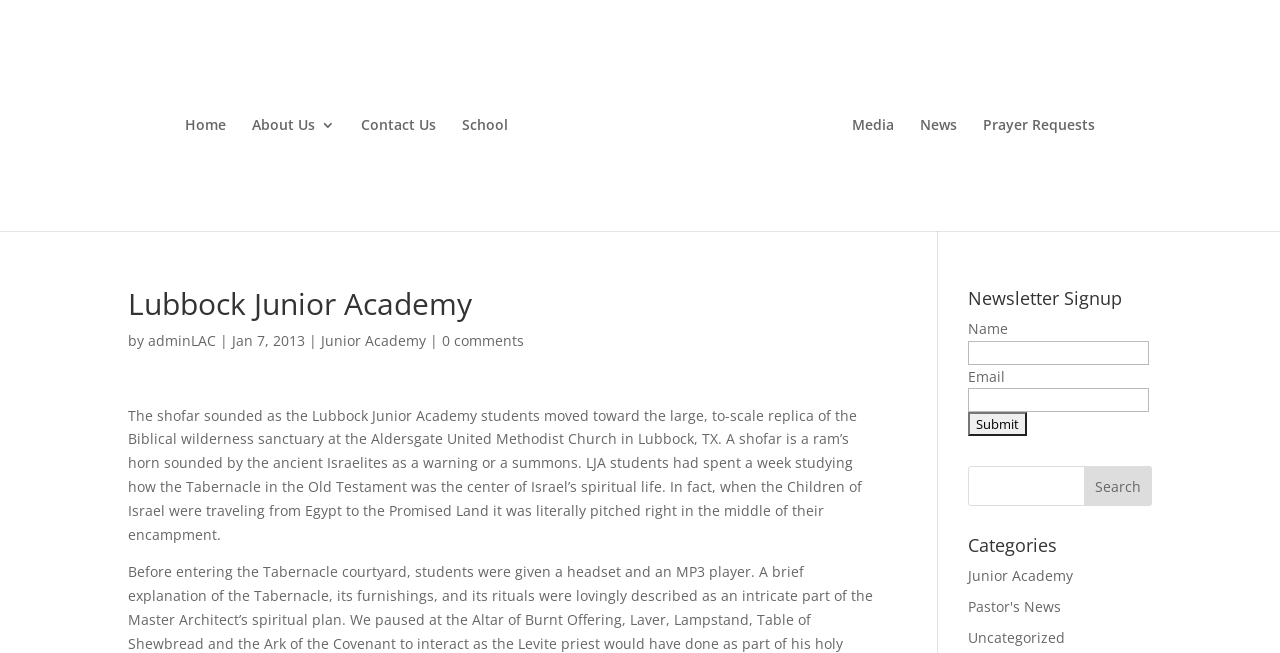Please find the bounding box coordinates of the element's region to be clicked to carry out this instruction: "Search for something".

[0.756, 0.714, 0.9, 0.775]